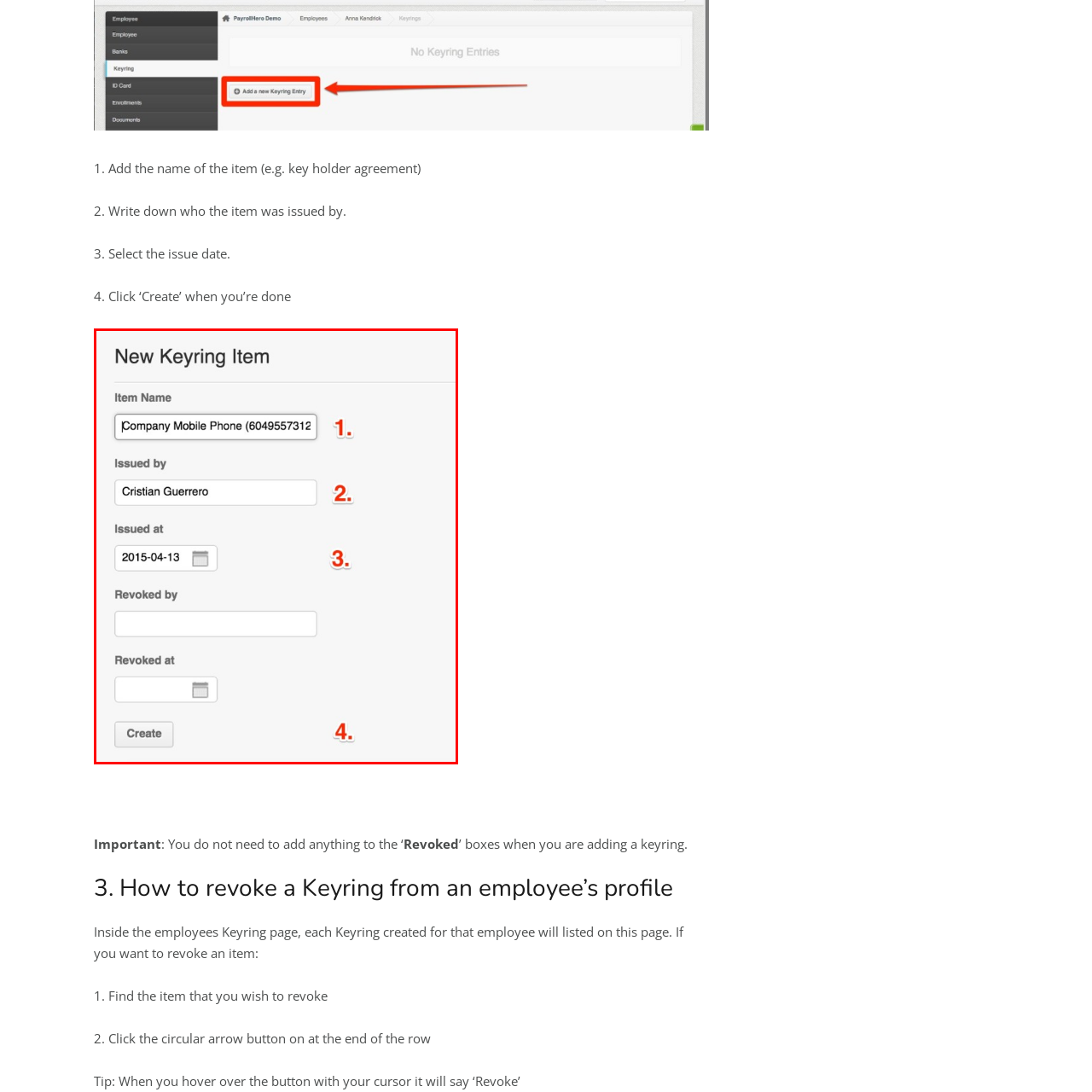Examine the image inside the red outline, What is the purpose of the 'Issued at' field?
 Answer with a single word or phrase.

Select a date